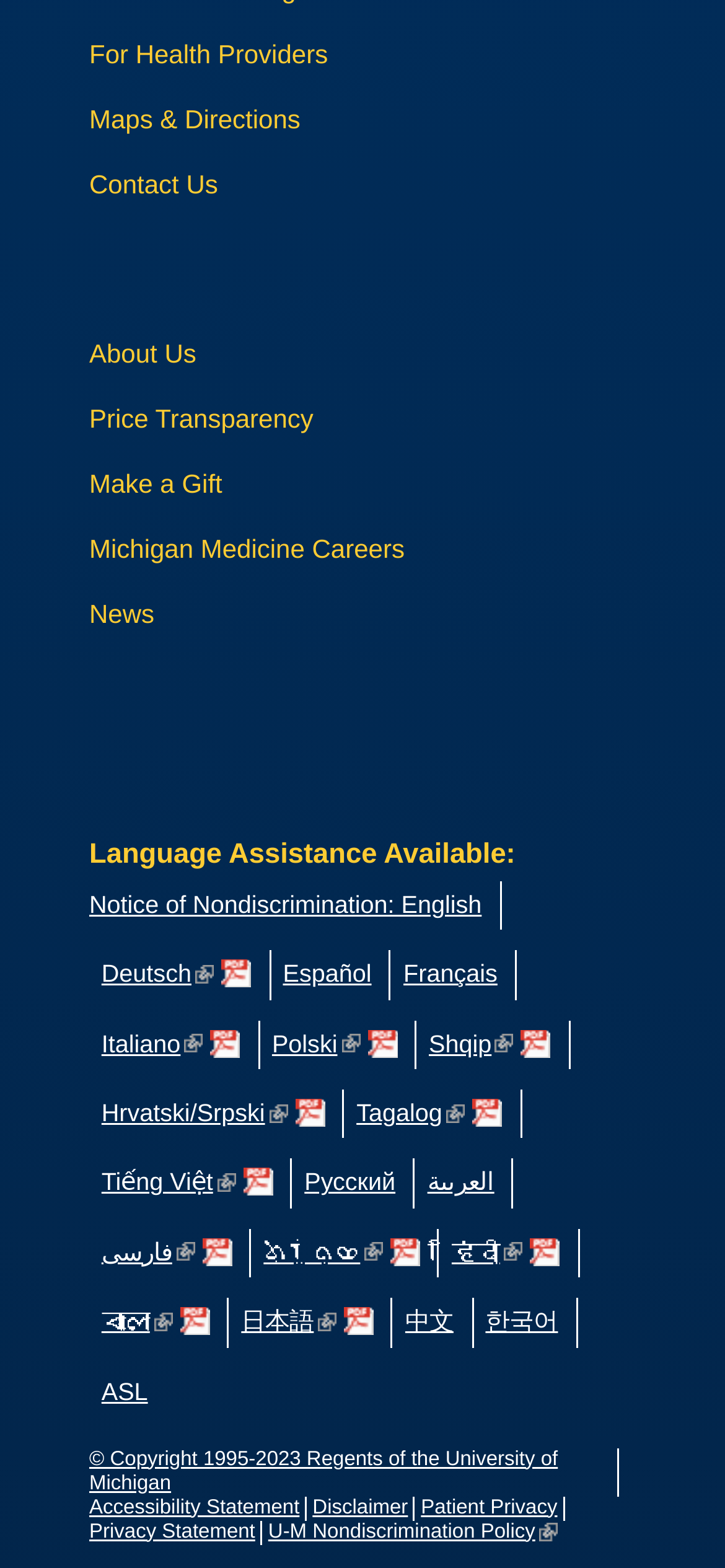Please provide a short answer using a single word or phrase for the question:
What is the copyright year range?

1995-2023